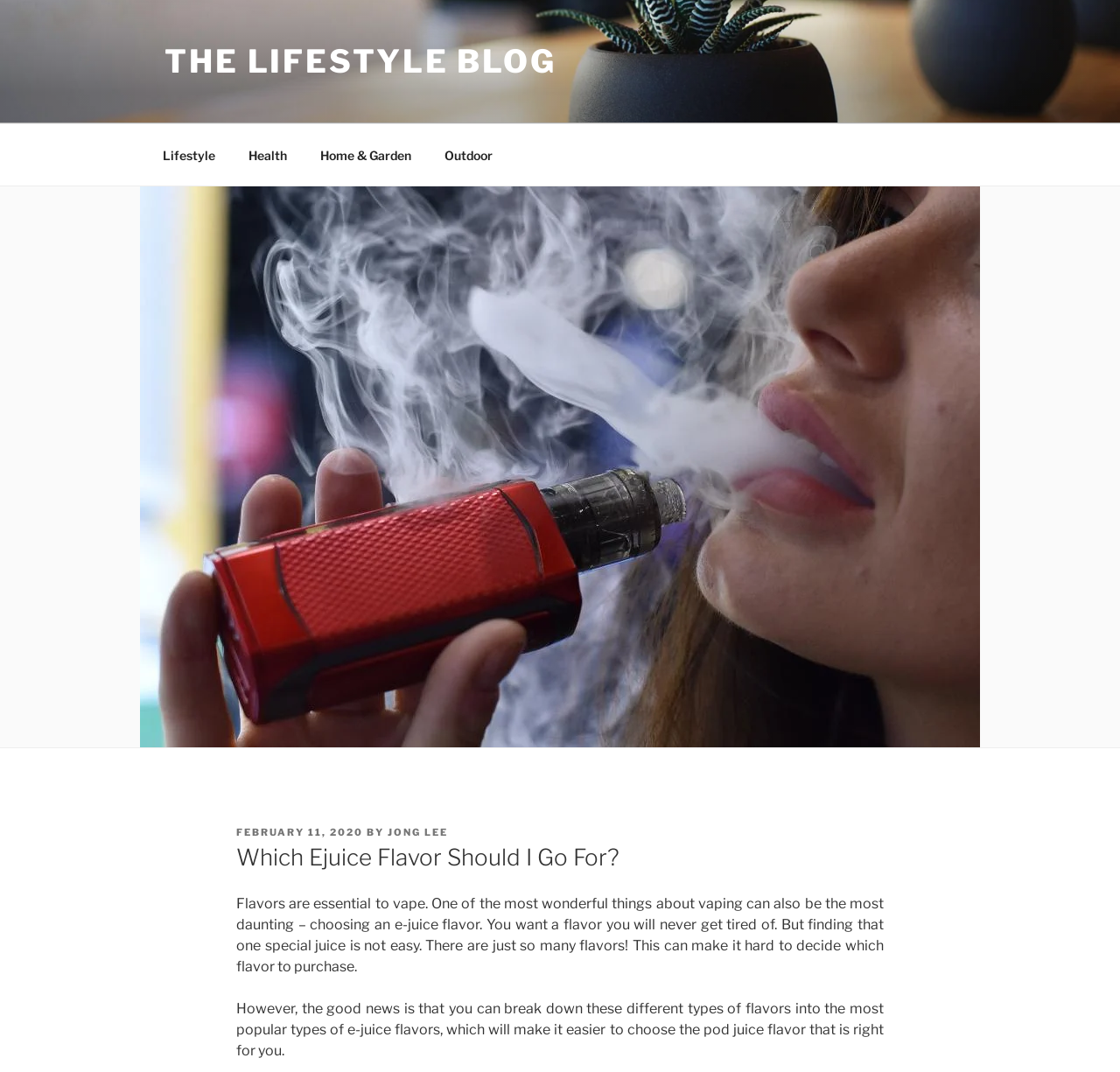What is the category of the blog post?
Look at the image and provide a short answer using one word or a phrase.

Lifestyle